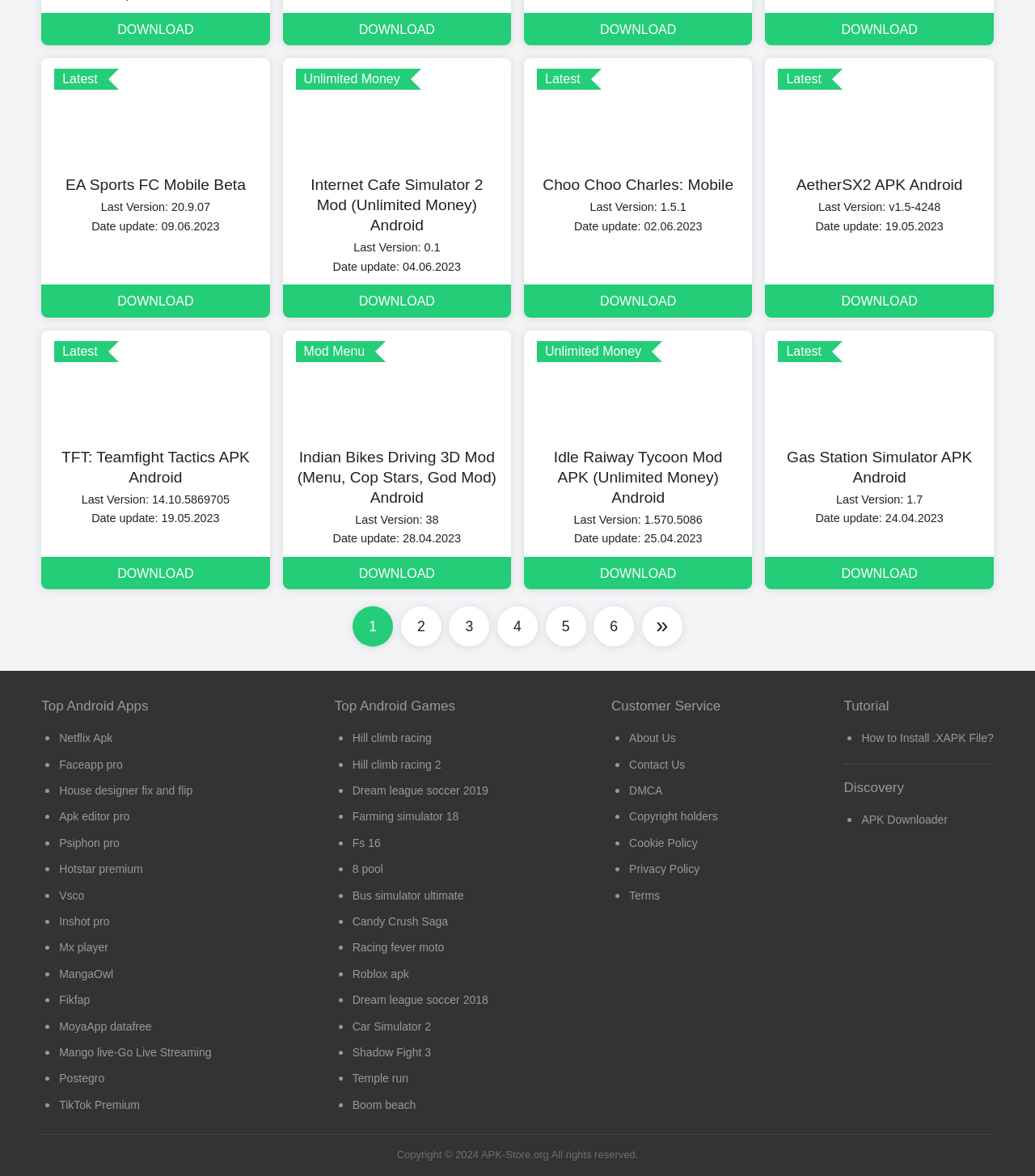Determine the bounding box coordinates of the clickable area required to perform the following instruction: "View Top Android Apps". The coordinates should be represented as four float numbers between 0 and 1: [left, top, right, bottom].

[0.04, 0.594, 0.143, 0.607]